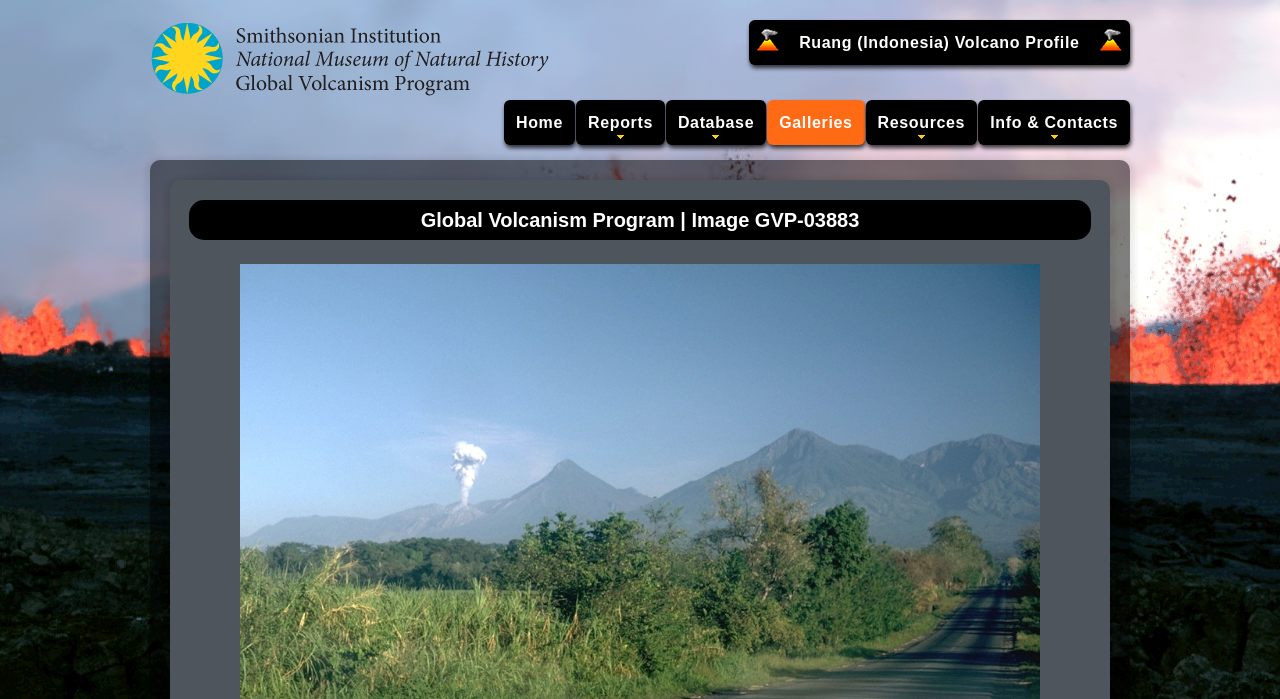Determine the bounding box coordinates of the UI element described by: "Info & Contacts".

[0.764, 0.143, 0.883, 0.207]